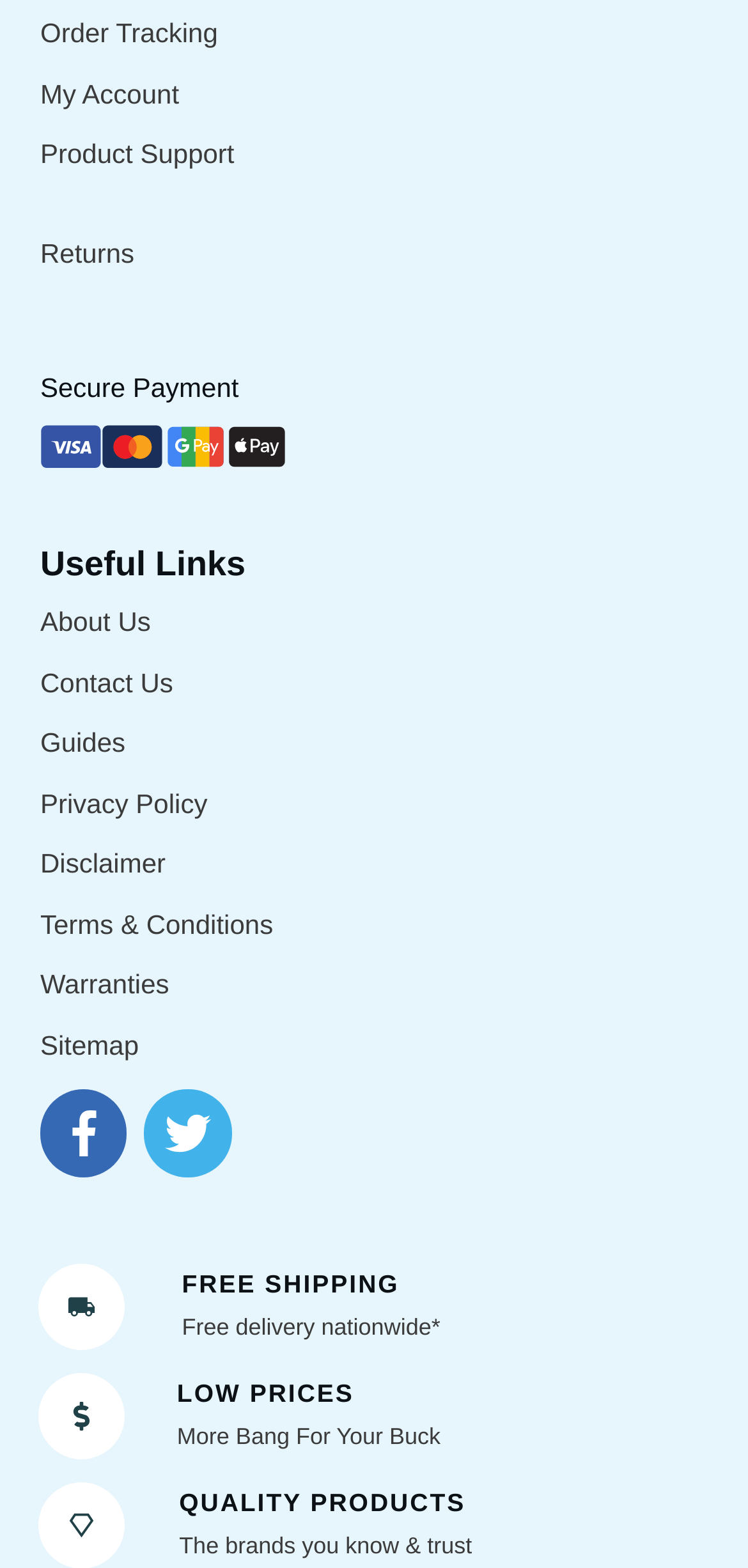Please specify the bounding box coordinates in the format (top-left x, top-left y, bottom-right x, bottom-right y), with values ranging from 0 to 1. Identify the bounding box for the UI component described as follows: Order Tracking

[0.054, 0.012, 0.291, 0.031]